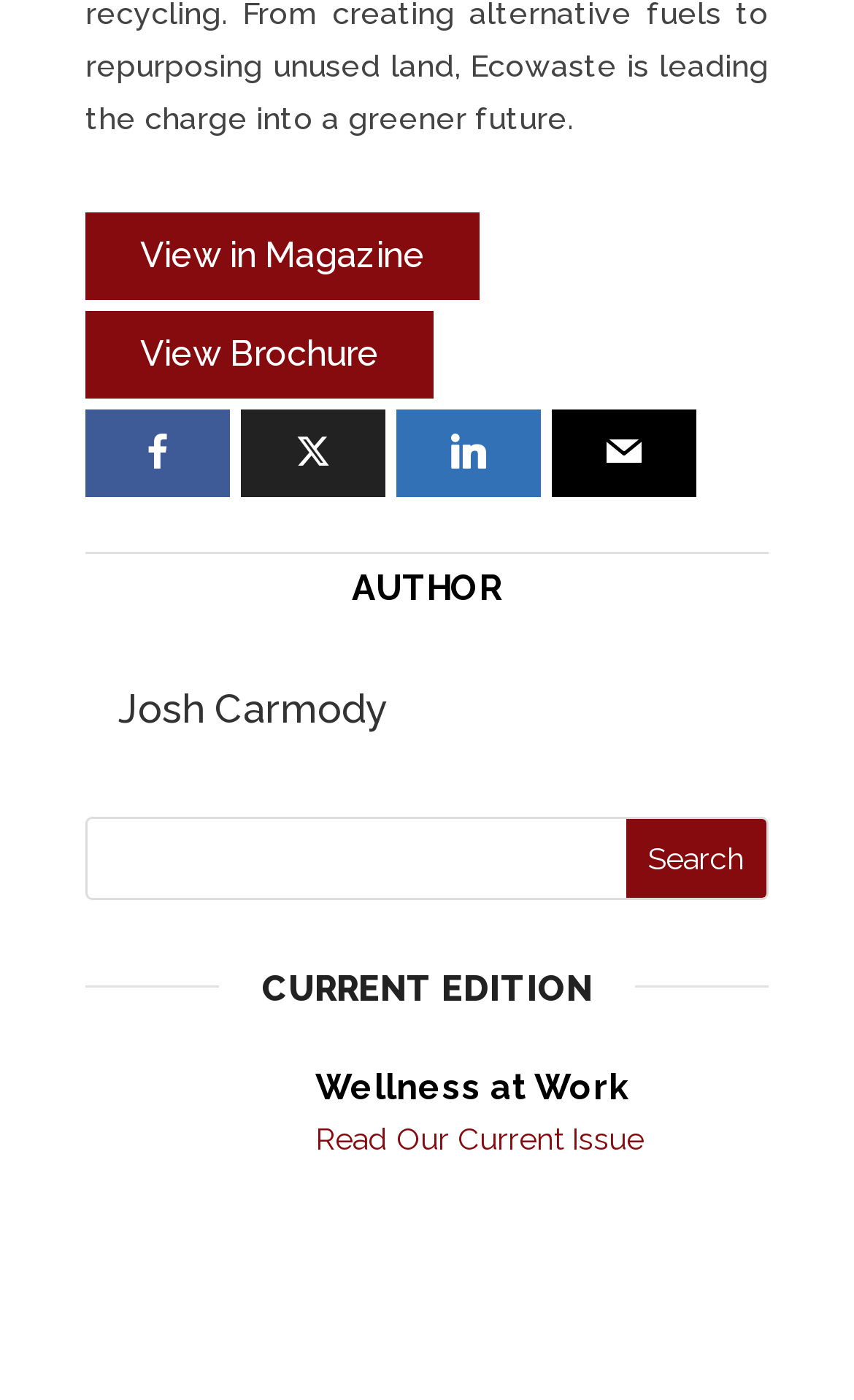Provide a brief response in the form of a single word or phrase:
What is the current edition about?

Wellness at Work